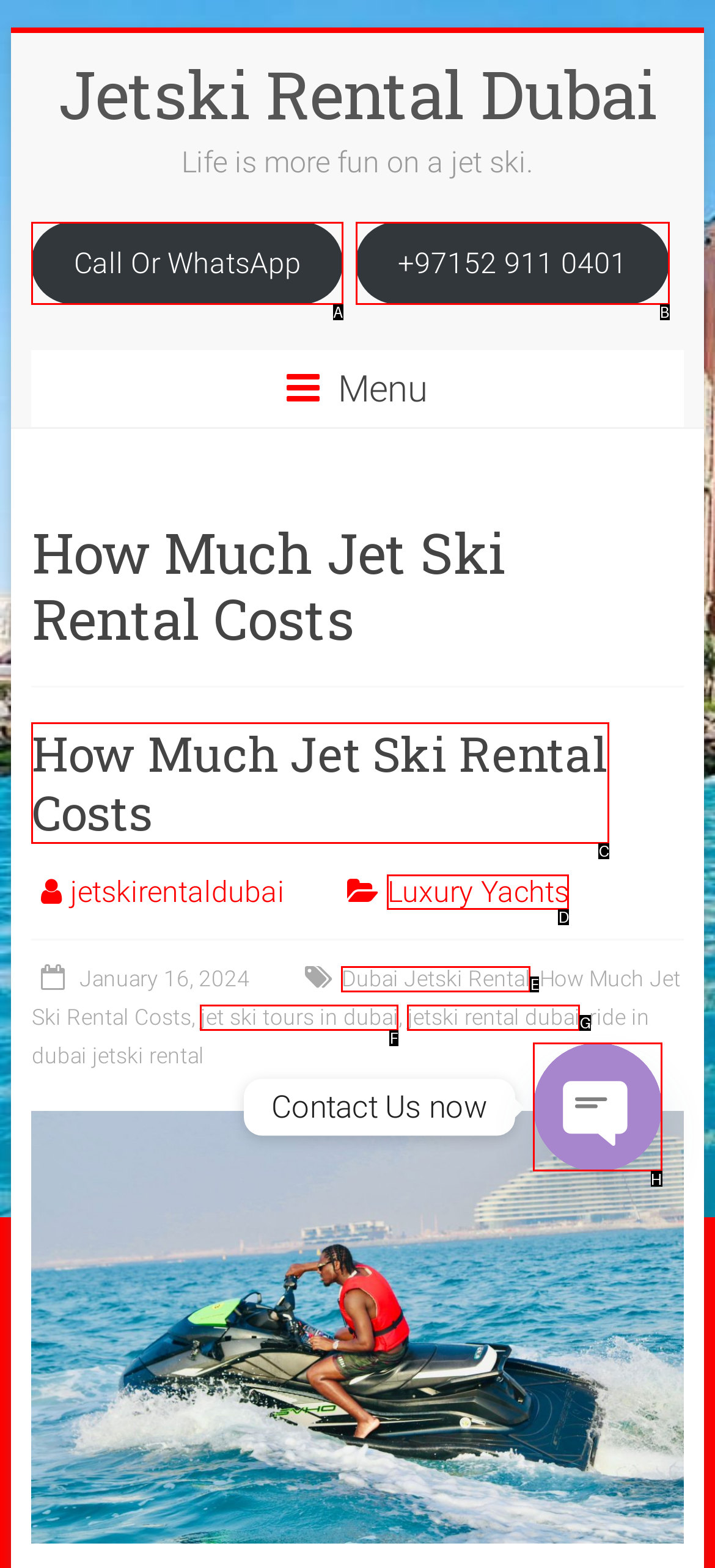Point out which UI element to click to complete this task: Open the chat
Answer with the letter corresponding to the right option from the available choices.

H